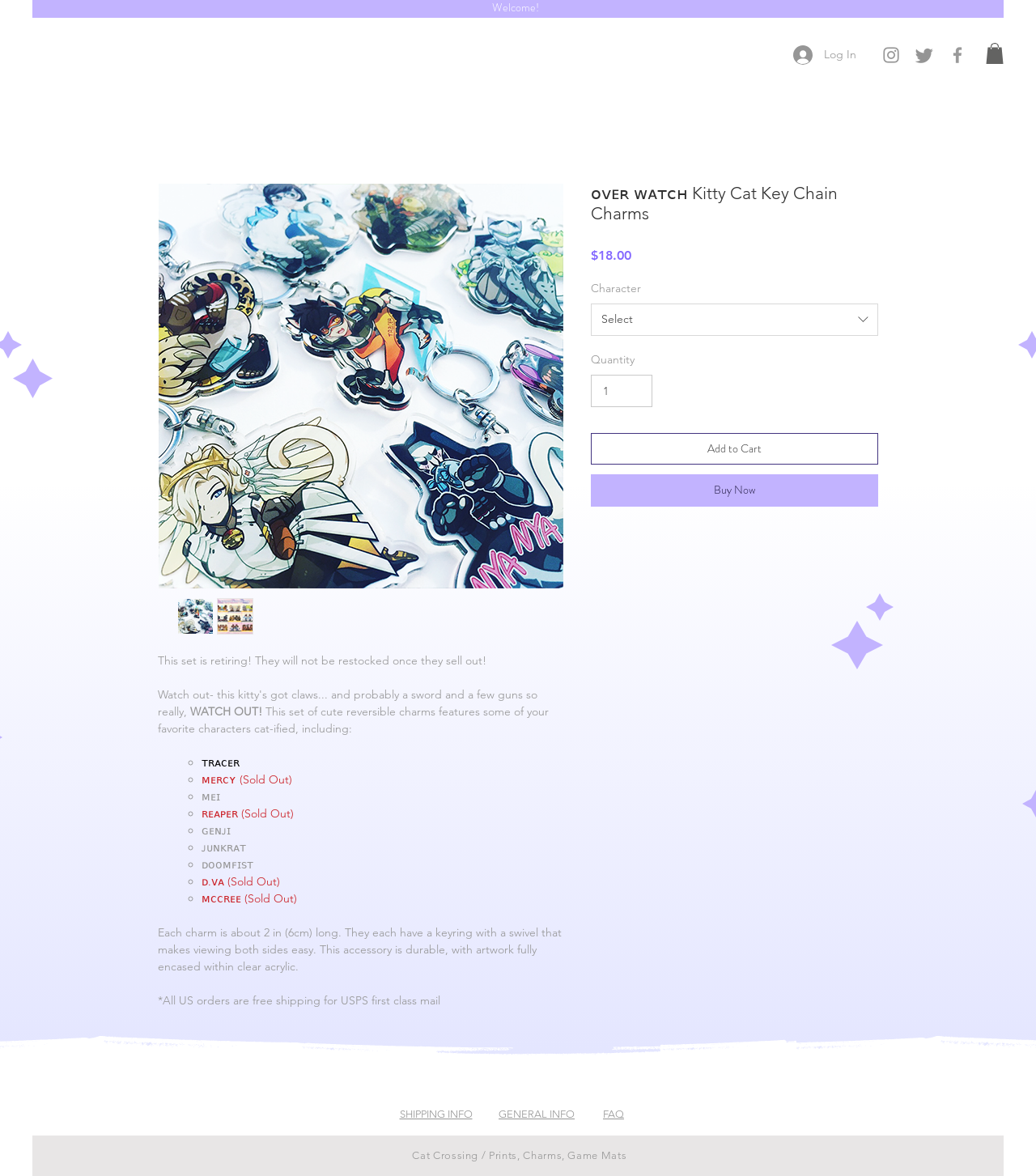Kindly provide the bounding box coordinates of the section you need to click on to fulfill the given instruction: "Click the 'HOME' link".

[0.019, 0.036, 0.141, 0.058]